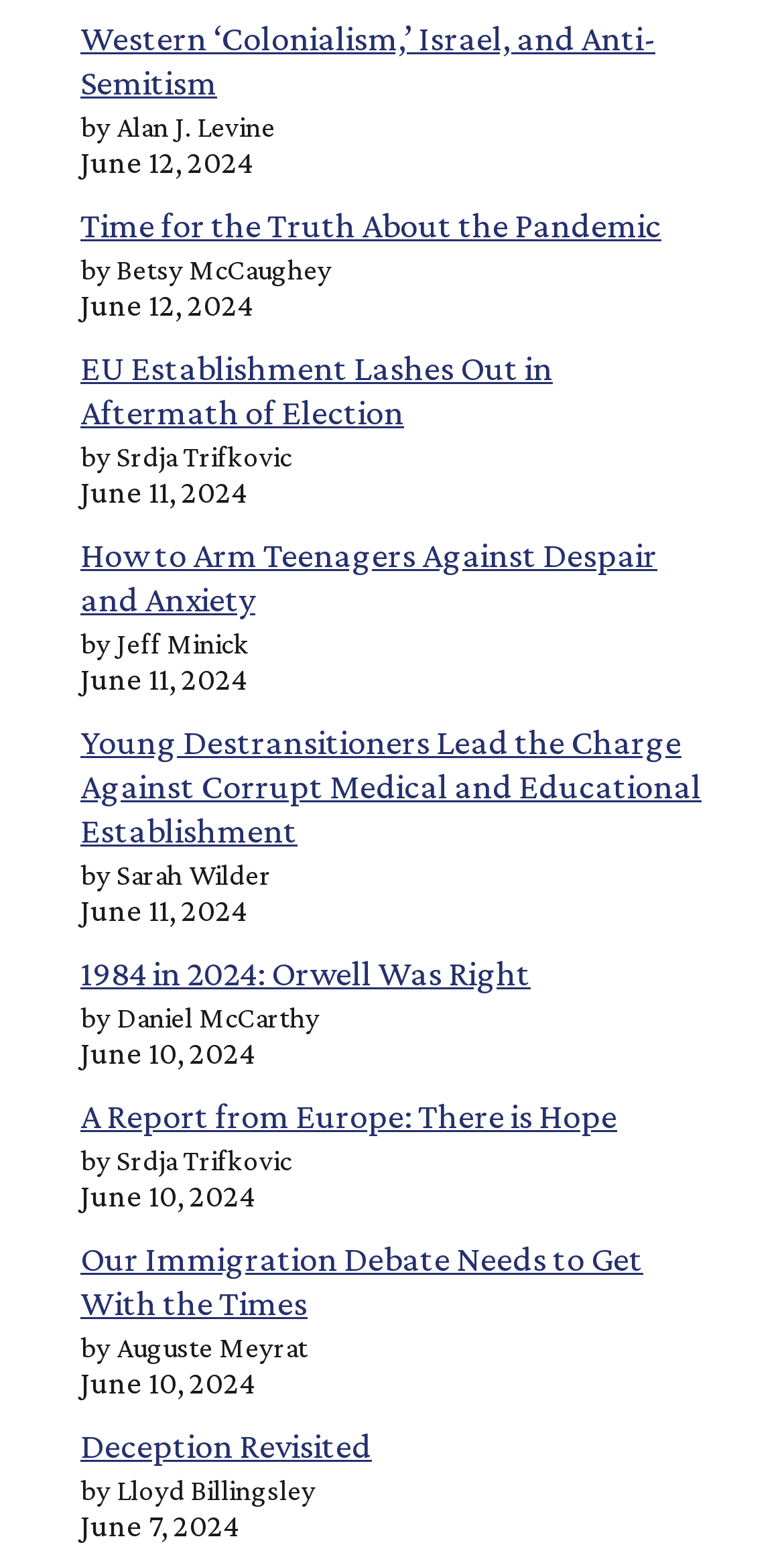Extract the bounding box for the UI element that matches this description: "Deception Revisited".

[0.103, 0.921, 0.474, 0.947]